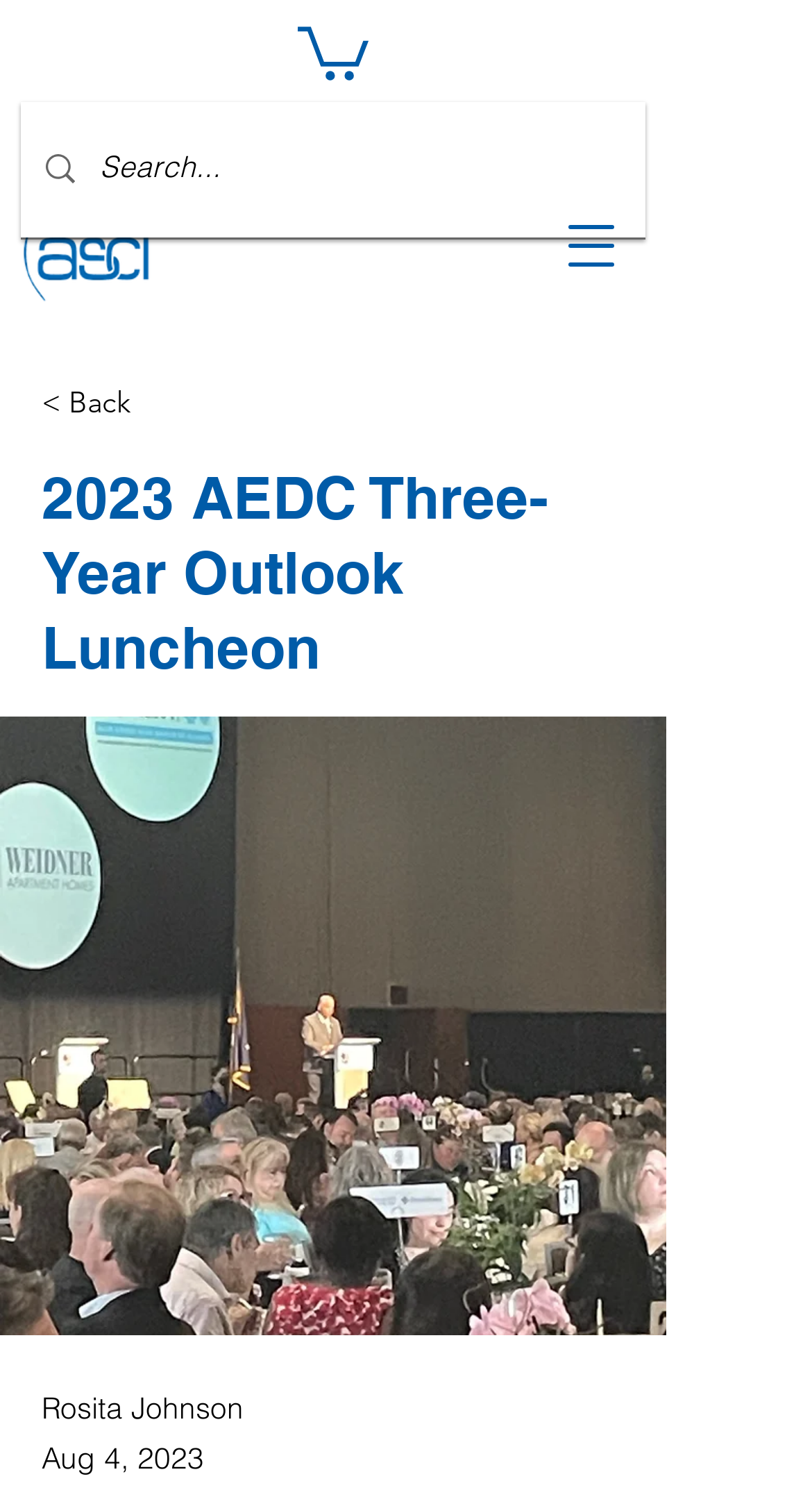With reference to the screenshot, provide a detailed response to the question below:
Who is the author of this article?

I found the name 'Rosita Johnson' at the bottom of the webpage, which is a common location for author credits. Therefore, I assume that Rosita Johnson is the author of this article.